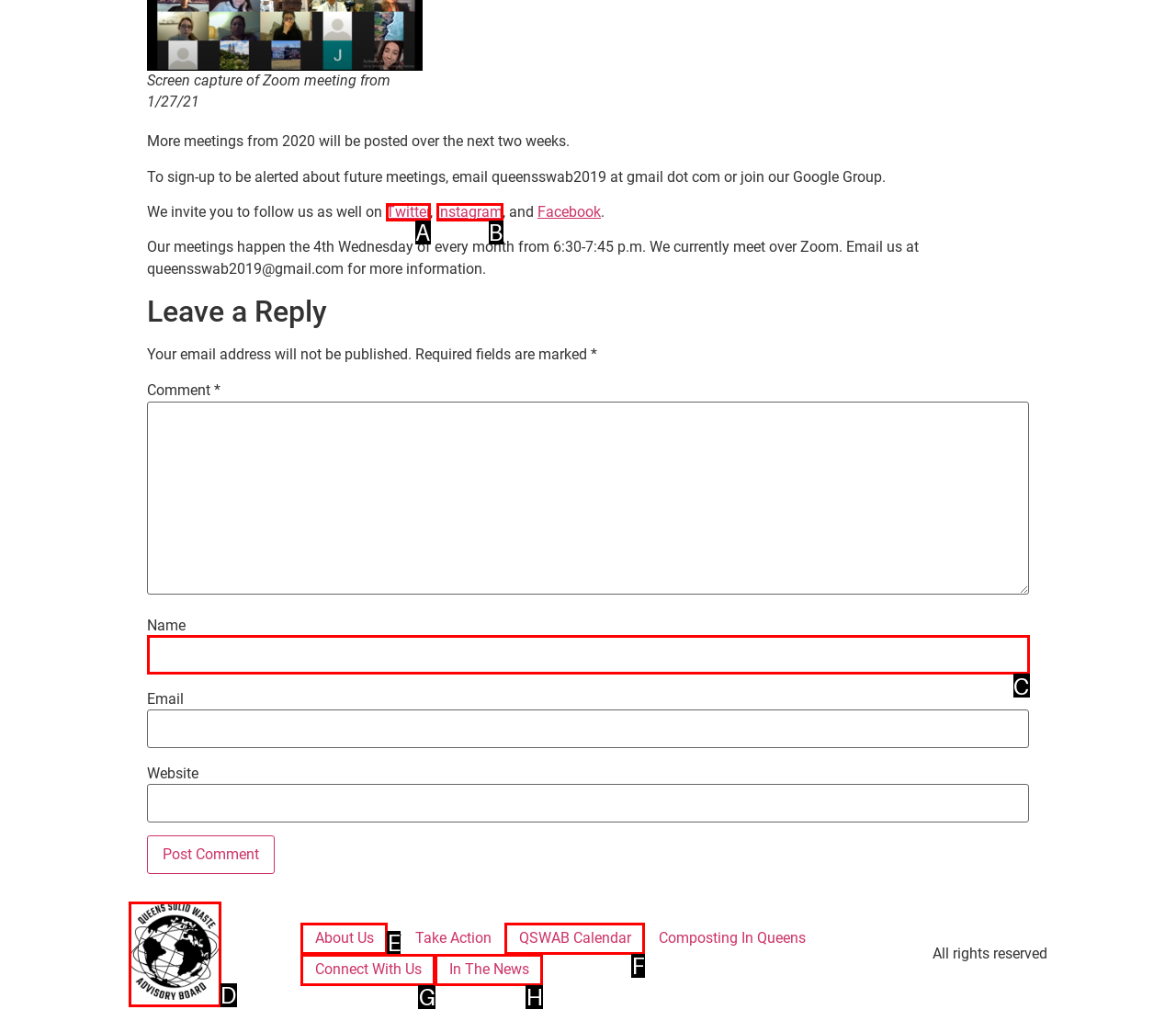Which option is described as follows: QSWAB Calendar
Answer with the letter of the matching option directly.

F